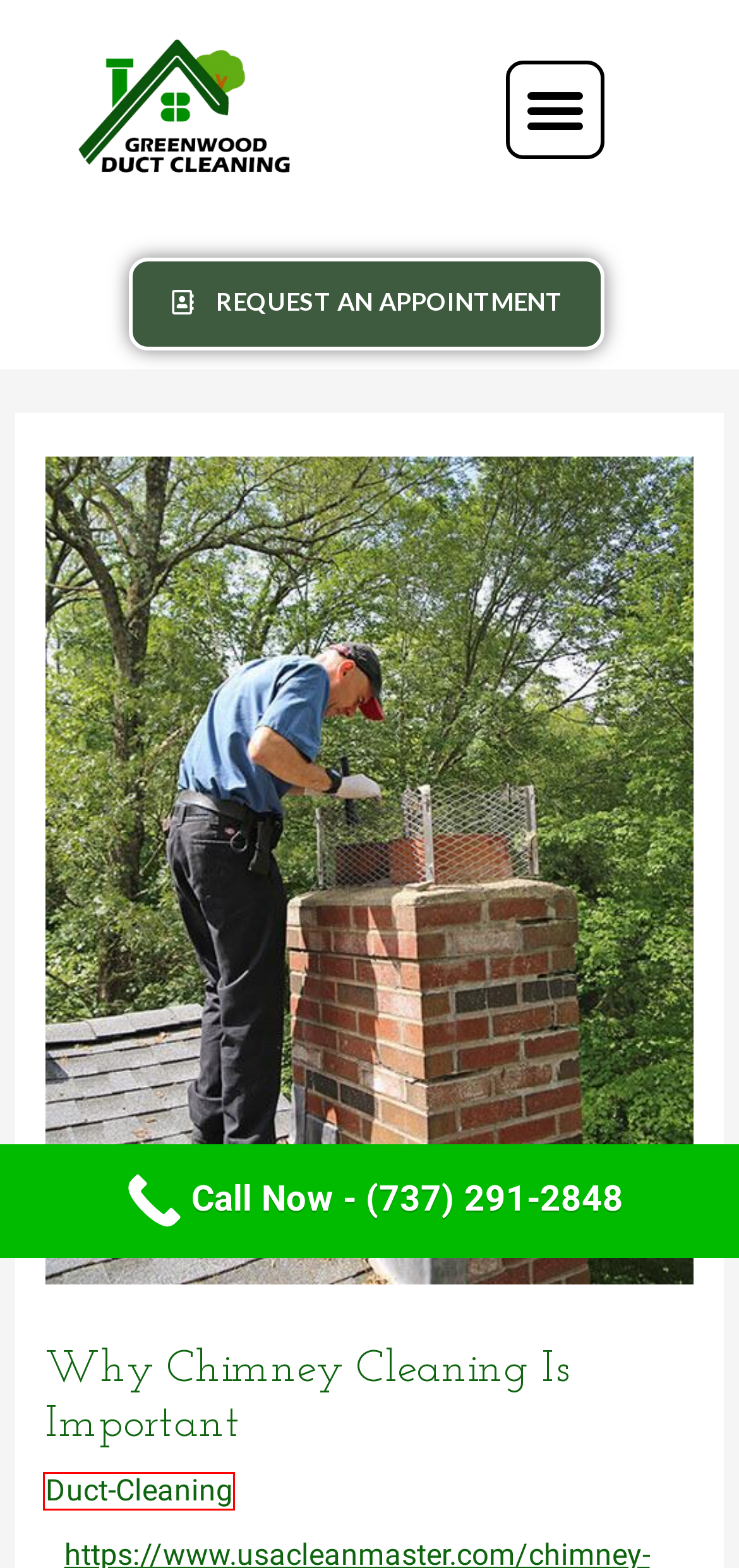Review the screenshot of a webpage which includes a red bounding box around an element. Select the description that best fits the new webpage once the element in the bounding box is clicked. Here are the candidates:
A. Greenwood Air Duct Cleaning – Air Duct Cleaning
B. Make Sure Your Home is Ready for summer home preparation – Greenwood Air Duct Cleaning
C. USA Cleaning Eugene | USA Carpet Cleaning
D. Privacy Policy – Greenwood Air Duct Cleaning
E. Greenwood Air Duct Cleaning
F. Areas Served – Greenwood Air Duct Cleaning
G. Contact Us – Greenwood Air Duct Cleaning
H. Duct-Cleaning – Greenwood Air Duct Cleaning

H